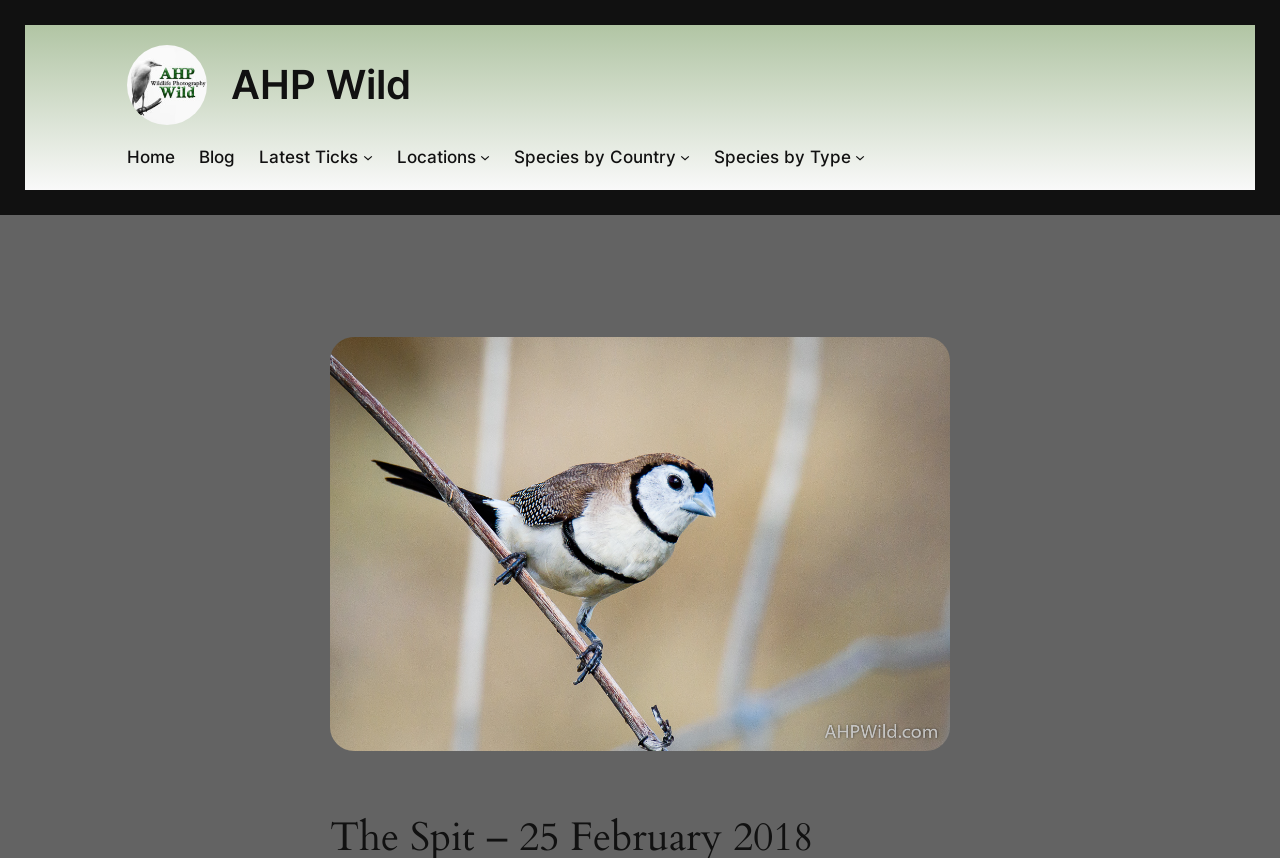Please identify the bounding box coordinates of the area that needs to be clicked to follow this instruction: "view Latest Ticks".

[0.203, 0.168, 0.28, 0.198]